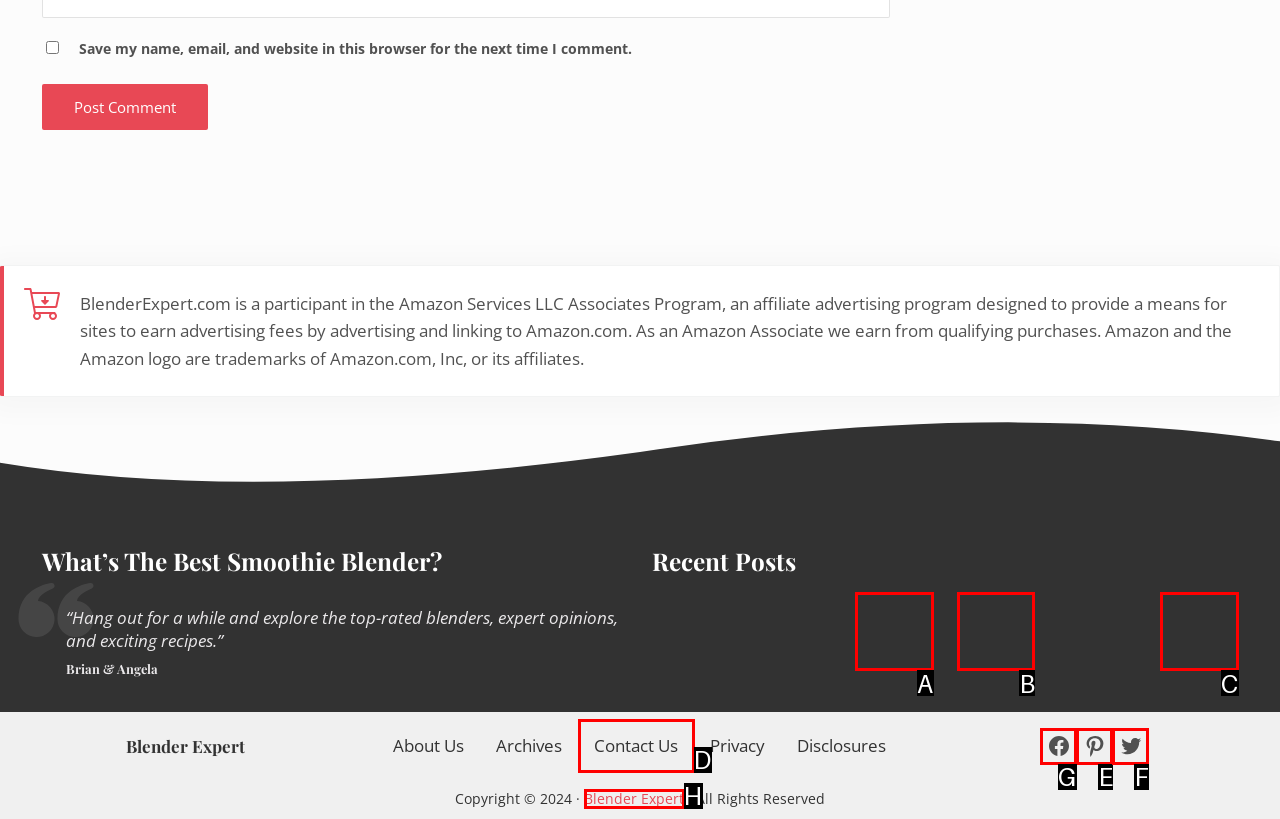Determine which letter corresponds to the UI element to click for this task: Follow on Facebook
Respond with the letter from the available options.

G